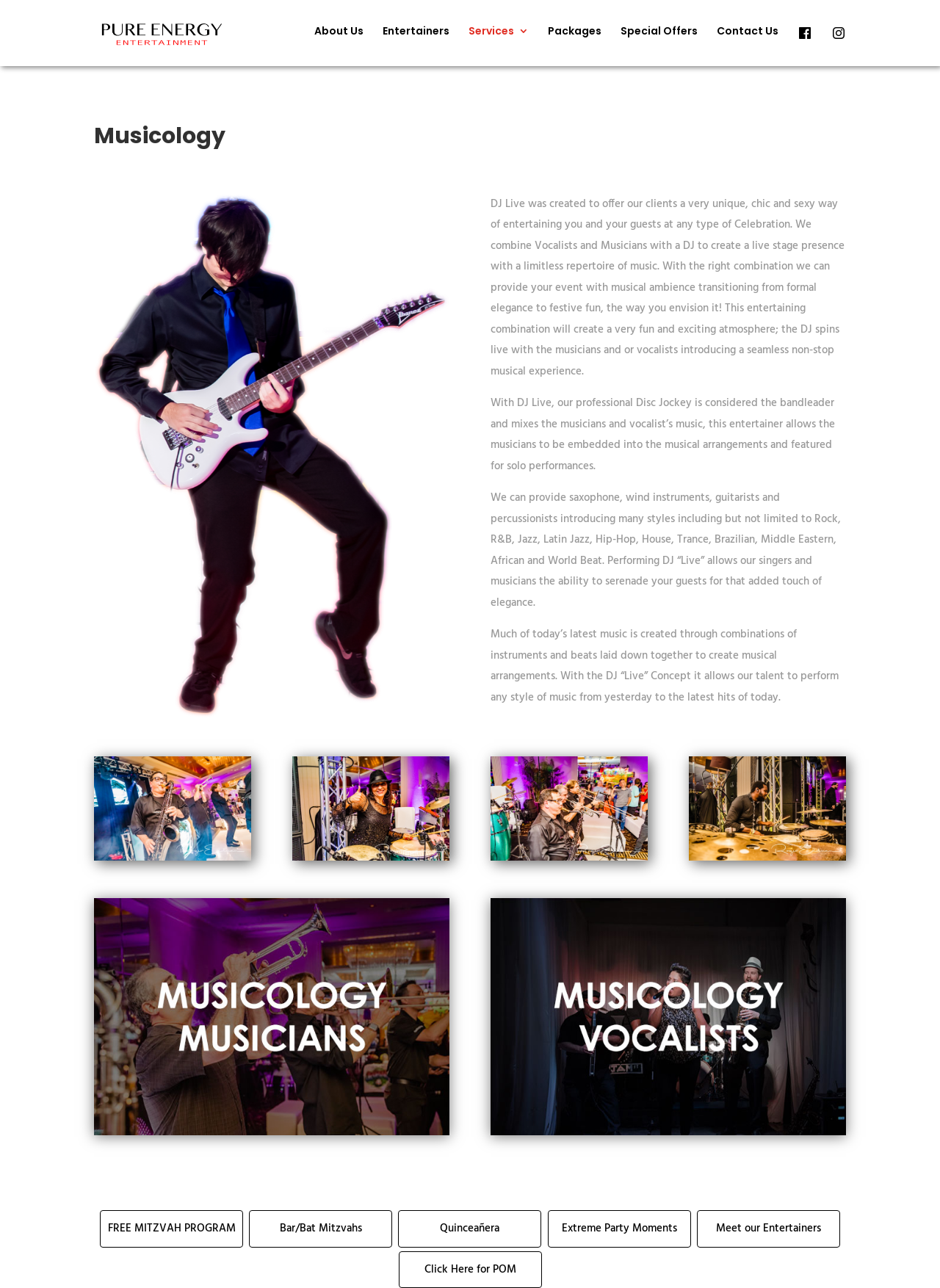Give a concise answer of one word or phrase to the question: 
What is the purpose of the DJ in the DJ Live concept?

To mix the music of musicians and vocalists